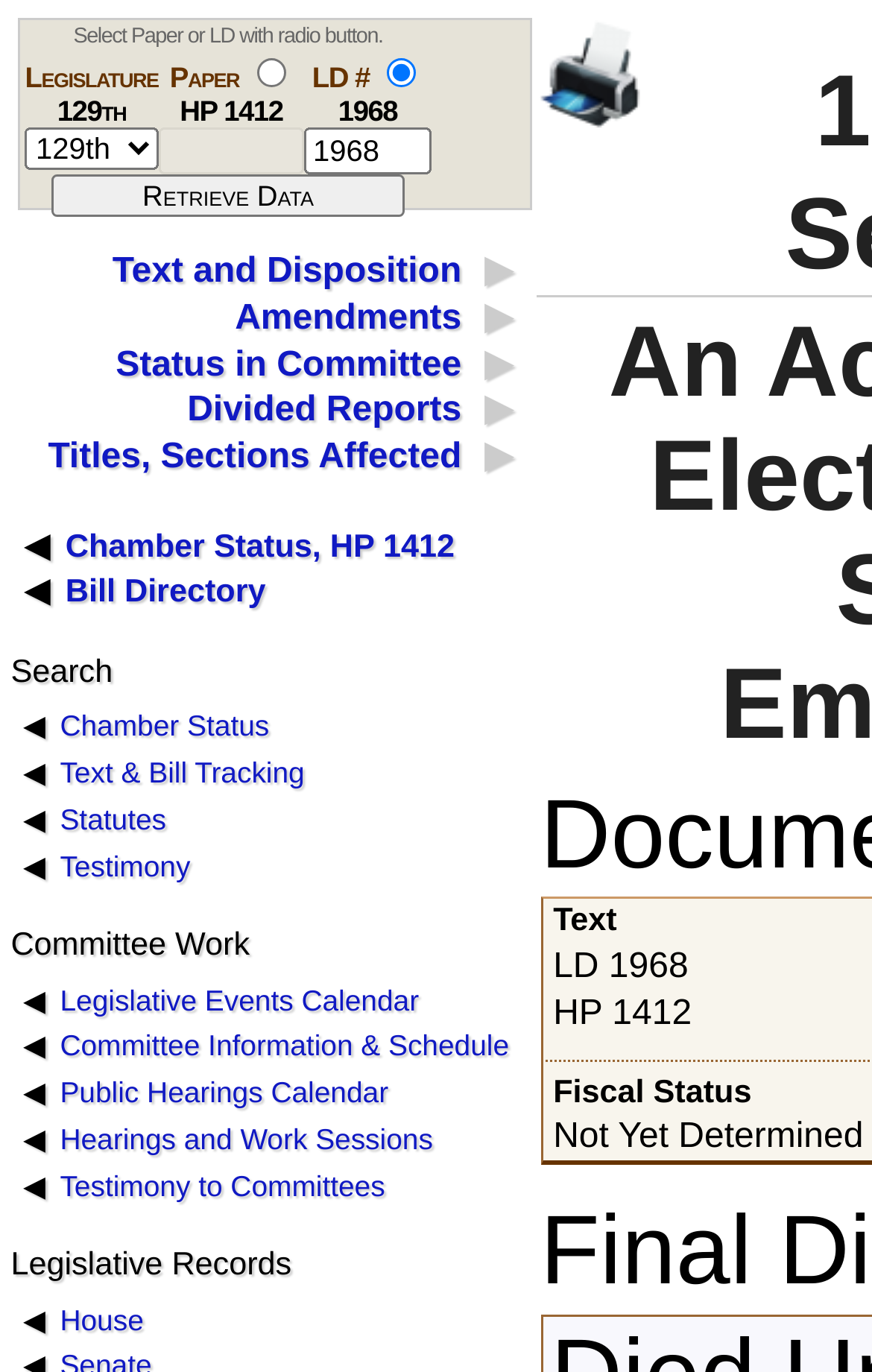Could you indicate the bounding box coordinates of the region to click in order to complete this instruction: "Retrieve data".

[0.06, 0.127, 0.463, 0.158]